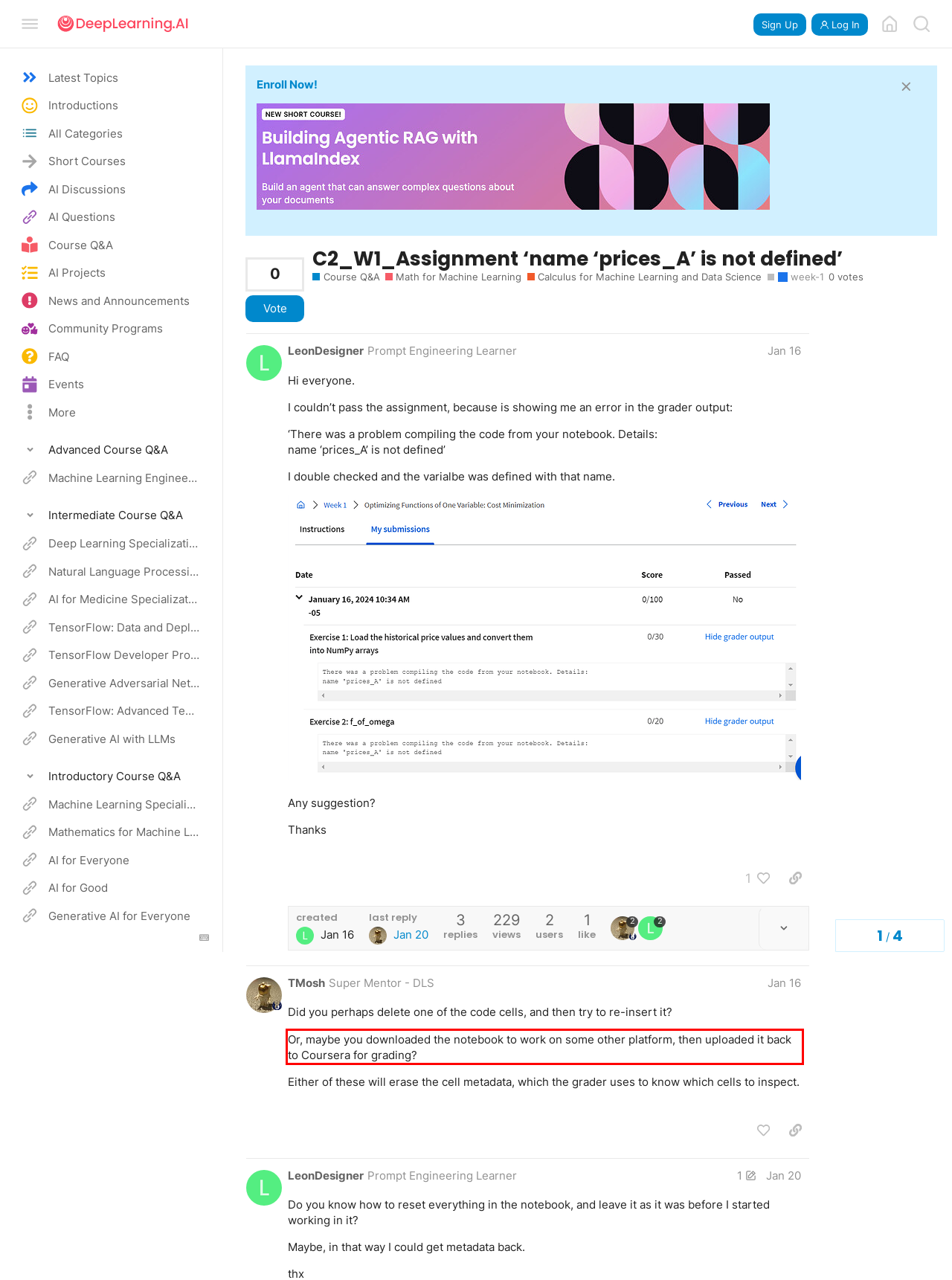Given a screenshot of a webpage containing a red bounding box, perform OCR on the text within this red bounding box and provide the text content.

Or, maybe you downloaded the notebook to work on some other platform, then uploaded it back to Coursera for grading?